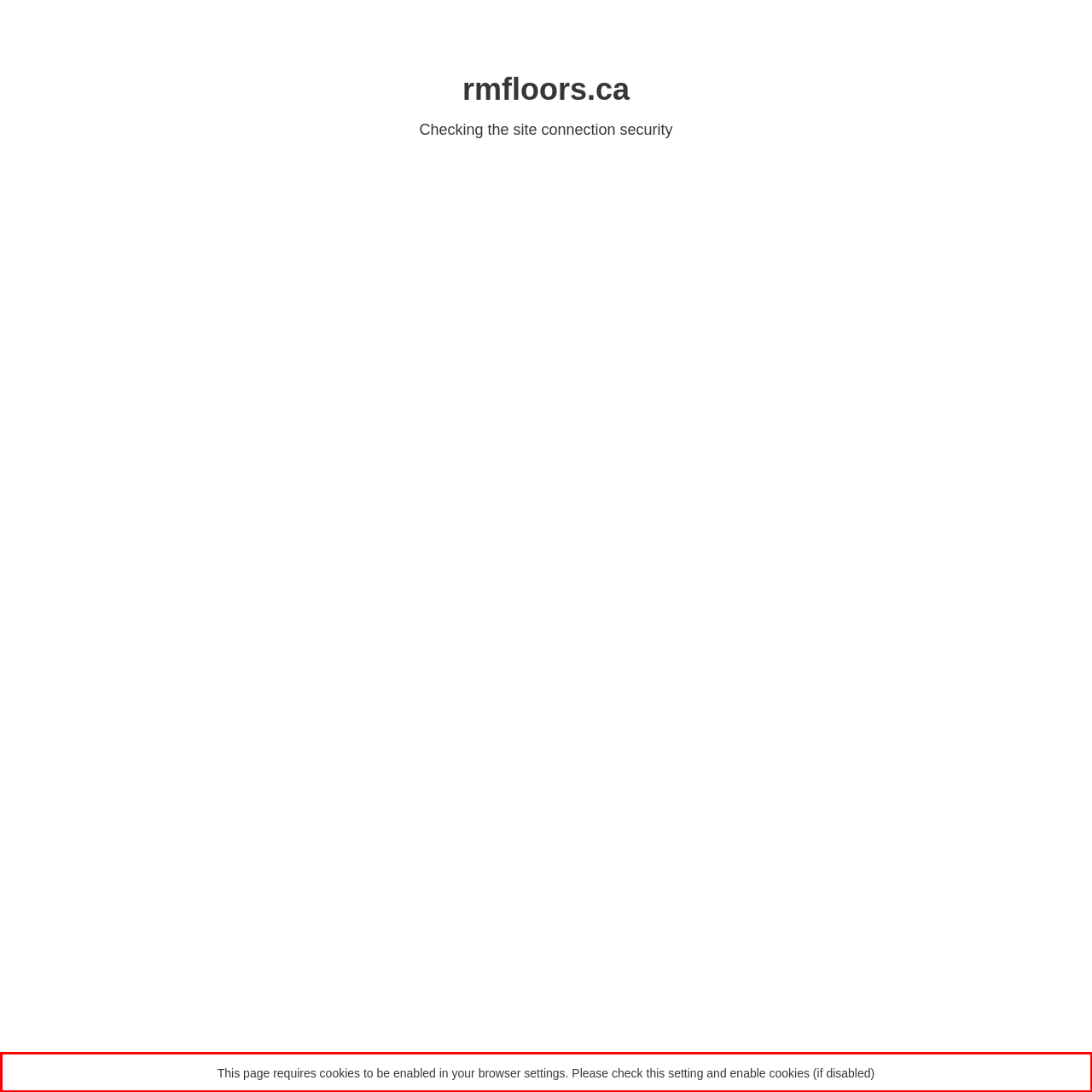Given a screenshot of a webpage, locate the red bounding box and extract the text it encloses.

This page requires cookies to be enabled in your browser settings. Please check this setting and enable cookies (if disabled)